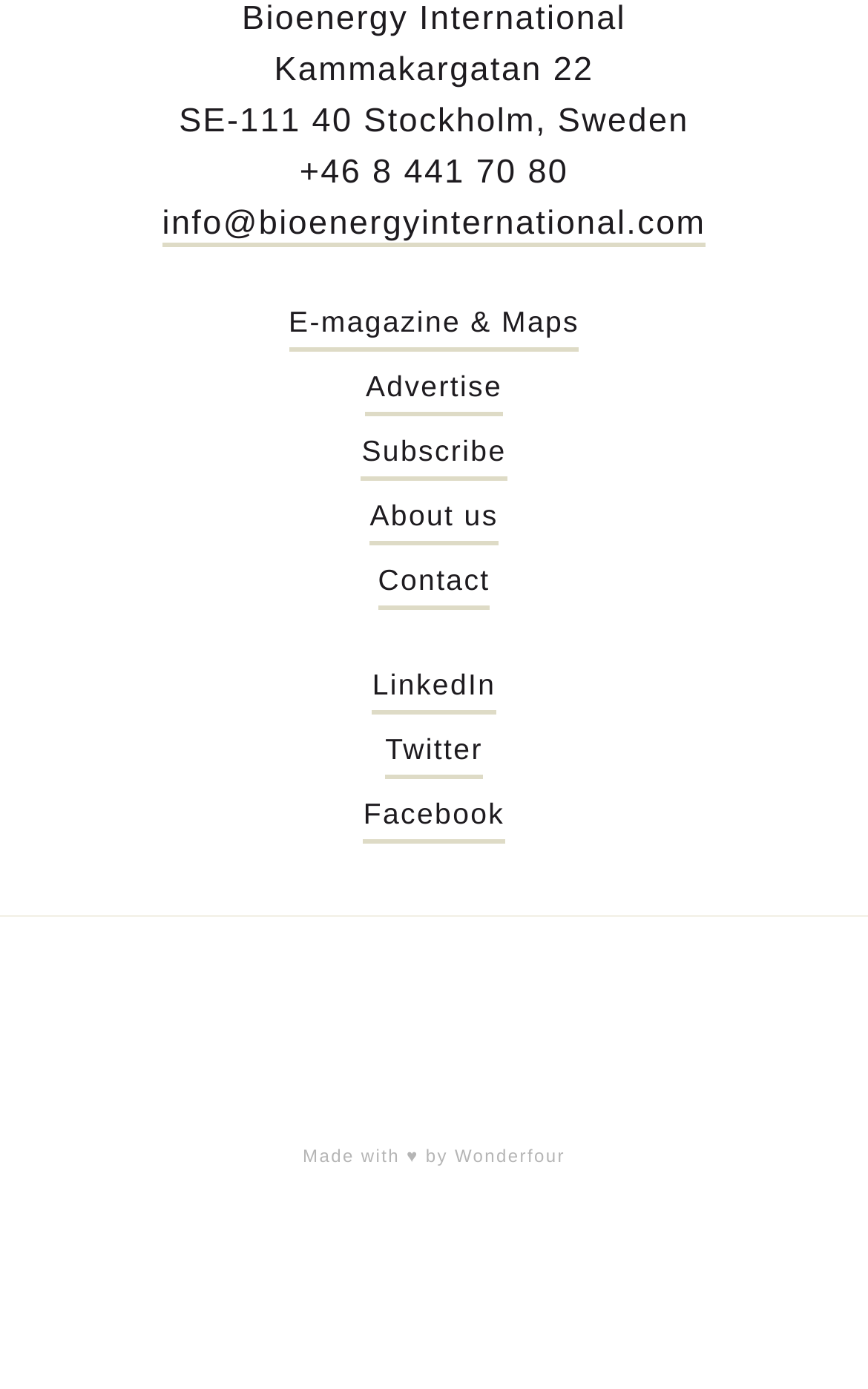Please find the bounding box coordinates of the clickable region needed to complete the following instruction: "Visit E-magazine & Maps". The bounding box coordinates must consist of four float numbers between 0 and 1, i.e., [left, top, right, bottom].

[0.332, 0.22, 0.668, 0.253]